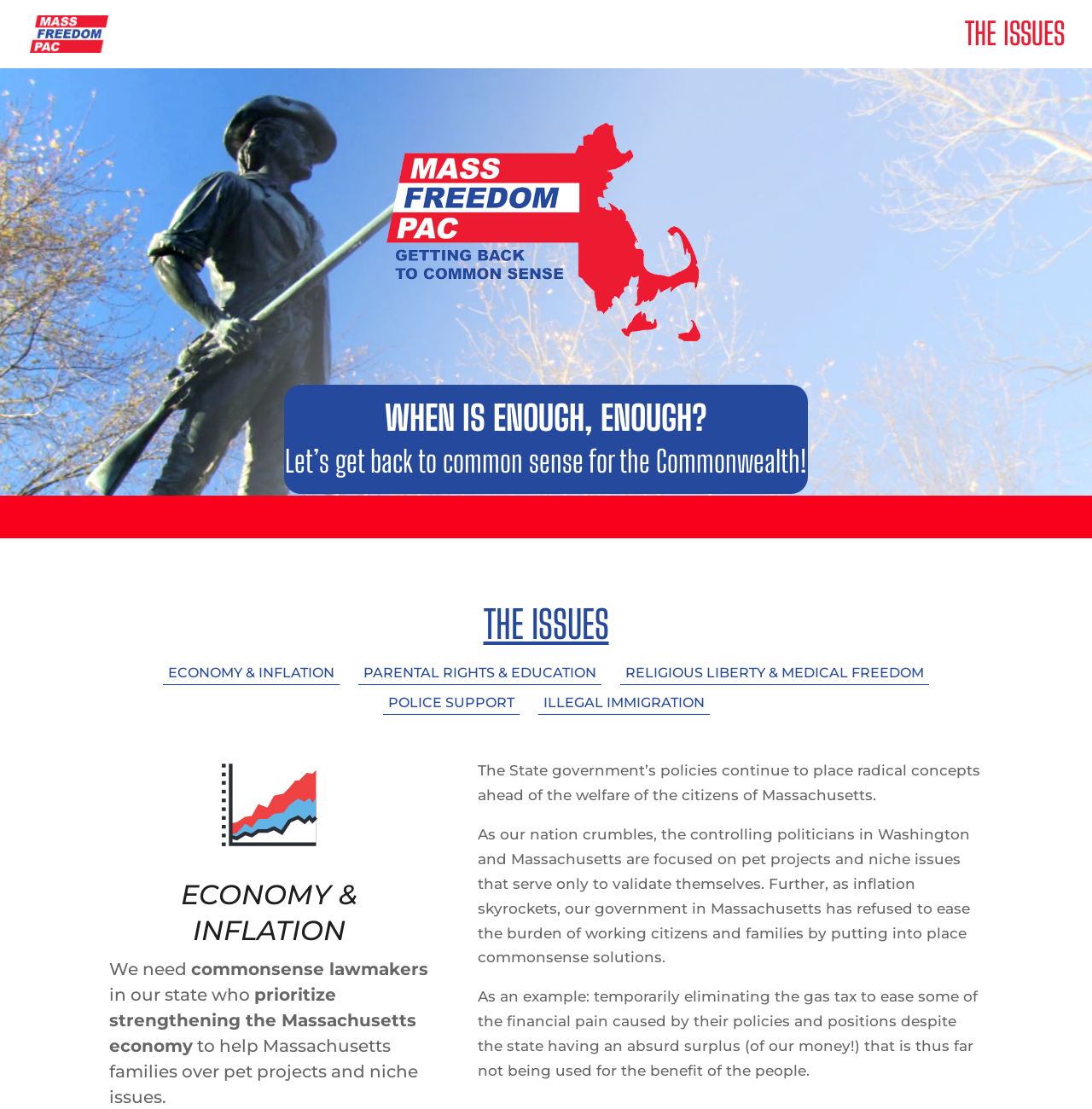Create an elaborate caption for the webpage.

The webpage is about the Massachusetts Freedom PAC, a political action committee. At the top left, there is a logo image and a link with the same name, "Massachussetts Freedom PAC". 

On the top right, there is a link titled "THE ISSUES". Below this link, there are three headings: "WHEN IS ENOUGH, ENOUGH?", "Let’s get back to common sense for the Commonwealth!", and "THE ISSUES". 

Under these headings, there are four links: "ECONOMY & INFLATION", "PARENTAL RIGHTS & EDUCATION", "RELIGIOUS LIBERTY & MEDICAL FREEDOM", and "POLICE SUPPORT", which are positioned horizontally and spaced evenly. 

Below these links, there is another link titled "ILLEGAL IMMIGRATION". 

Further down, there is a heading "ECONOMY & INFLATION" followed by a series of static text blocks. The text discusses the need for commonsense lawmakers to prioritize strengthening the Massachusetts economy and help families. 

Below this, there are three more static text blocks that criticize the state government's policies, stating that they prioritize radical concepts over the welfare of citizens, and fail to address issues like inflation. The text also provides an example of how the government could ease the financial burden on citizens by temporarily eliminating the gas tax.